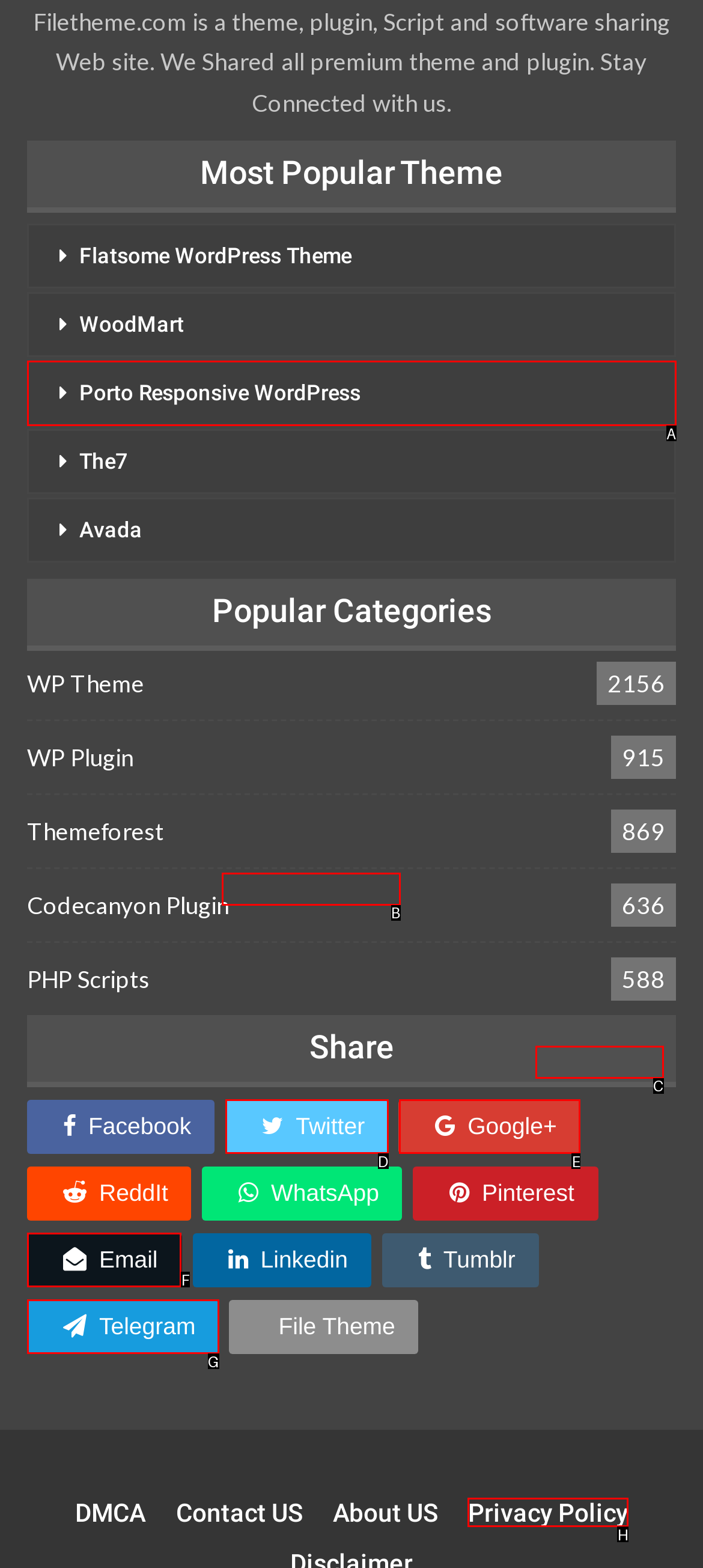Using the provided description: Porto Responsive WordPress, select the most fitting option and return its letter directly from the choices.

A